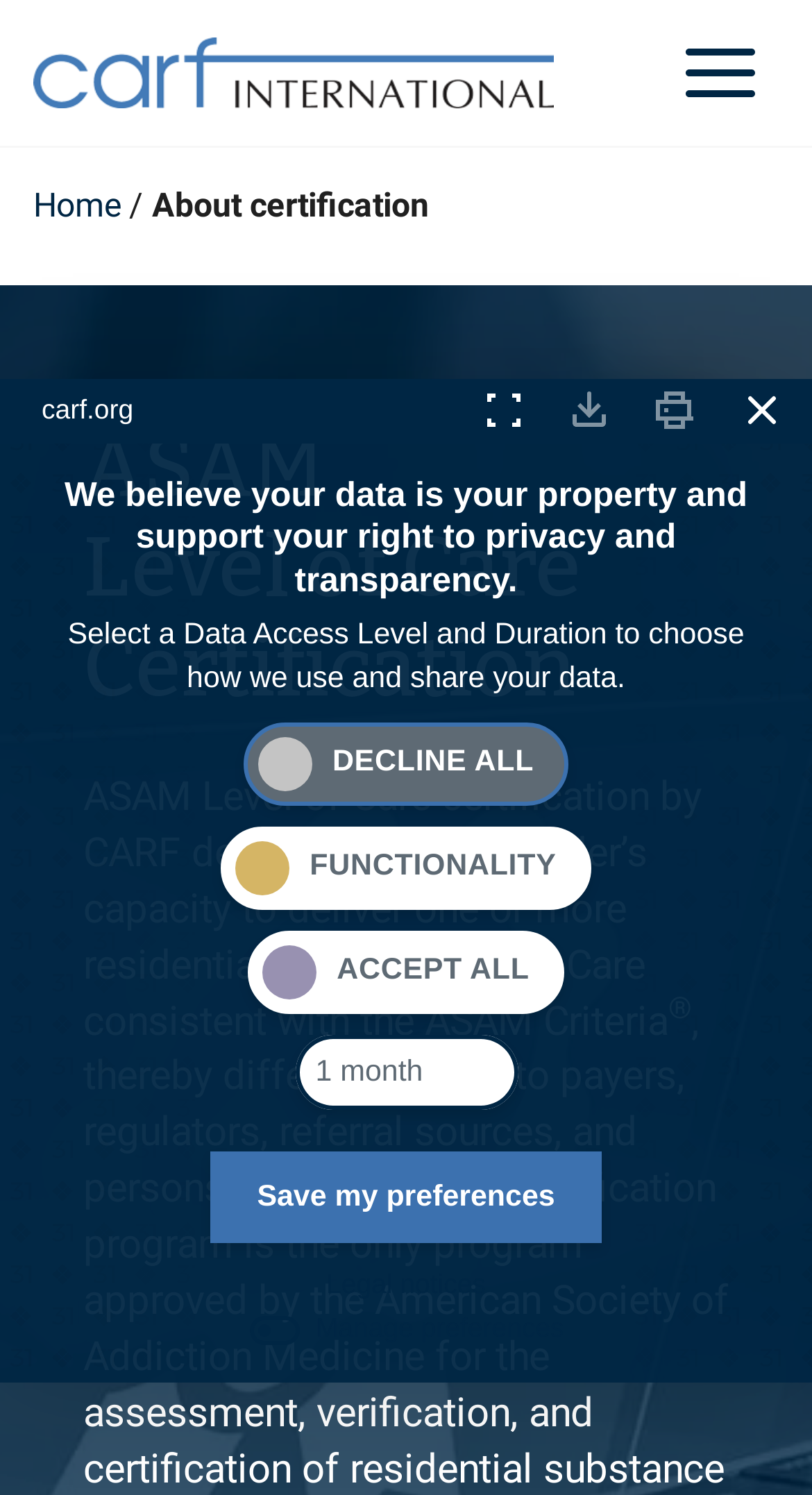Find the bounding box coordinates for the area that should be clicked to accomplish the instruction: "Click the 'Manage preferences' button".

[0.305, 0.875, 0.695, 0.904]